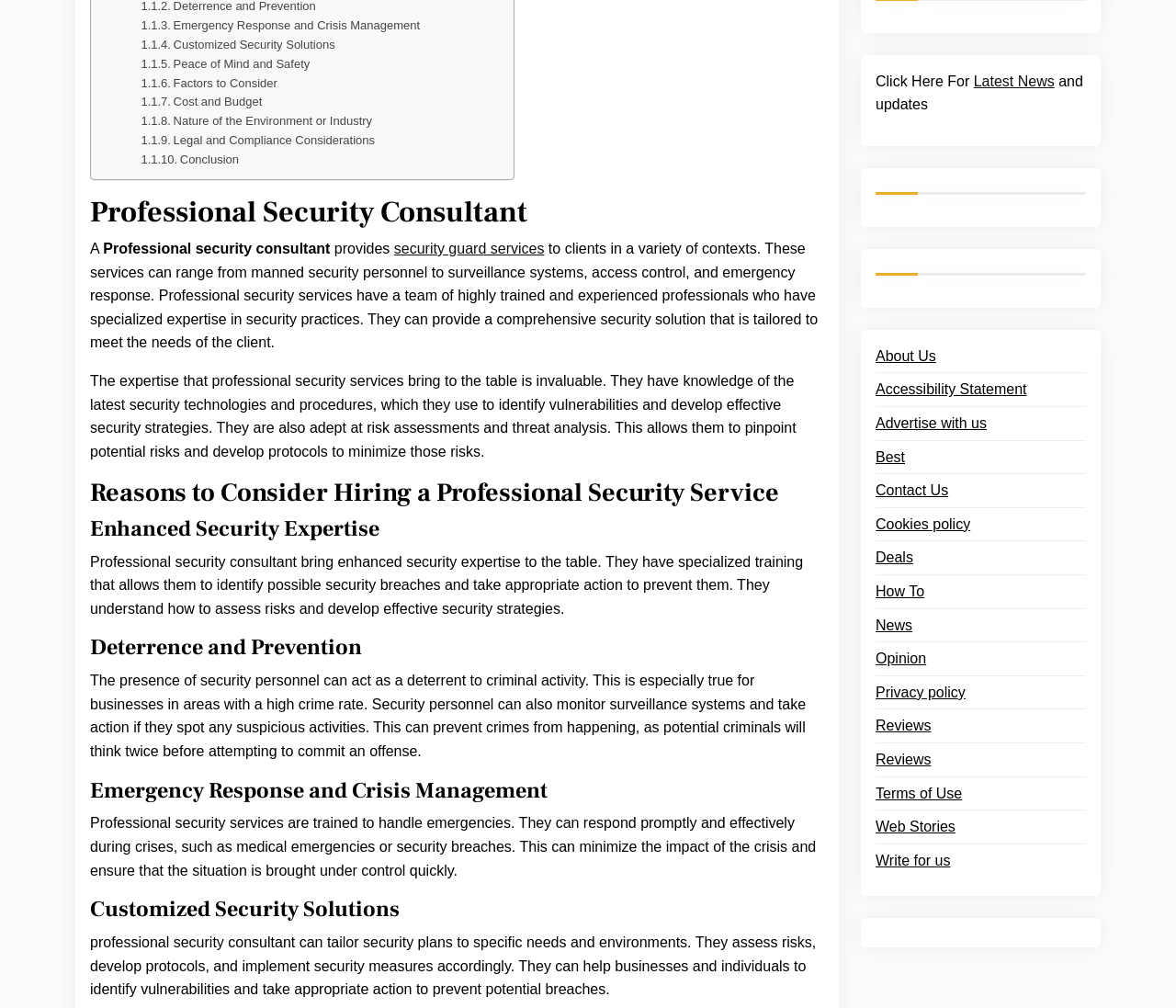Look at the image and answer the question in detail:
What is the purpose of a professional security consultant?

According to the webpage, a professional security consultant provides security services such as security guard services, surveillance systems, access control, and emergency response to clients in various contexts. They also have expertise in risk assessments and threat analysis to develop effective security strategies.